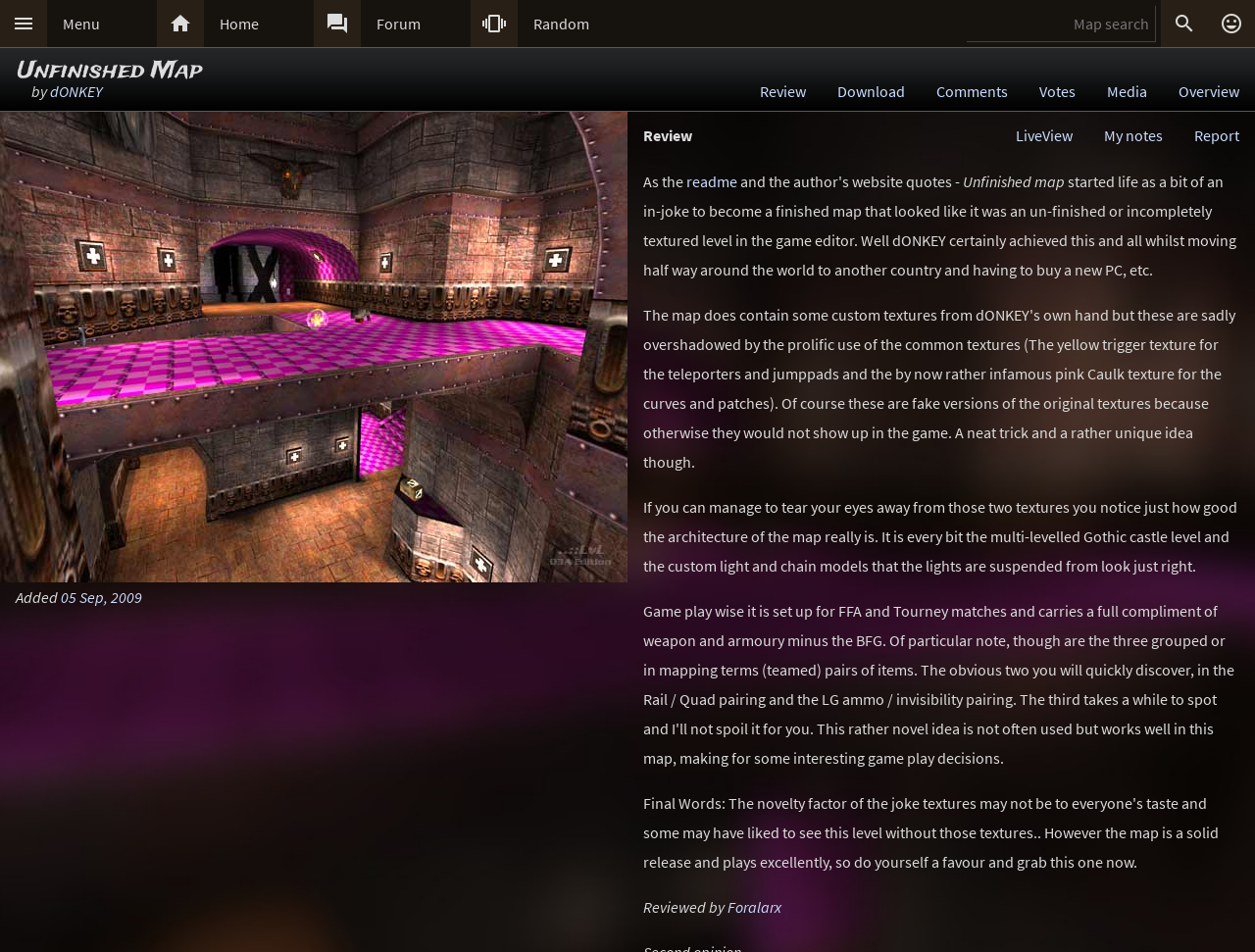Determine the bounding box coordinates for the region that must be clicked to execute the following instruction: "View the job details for 'Hotel Receptionist'".

None